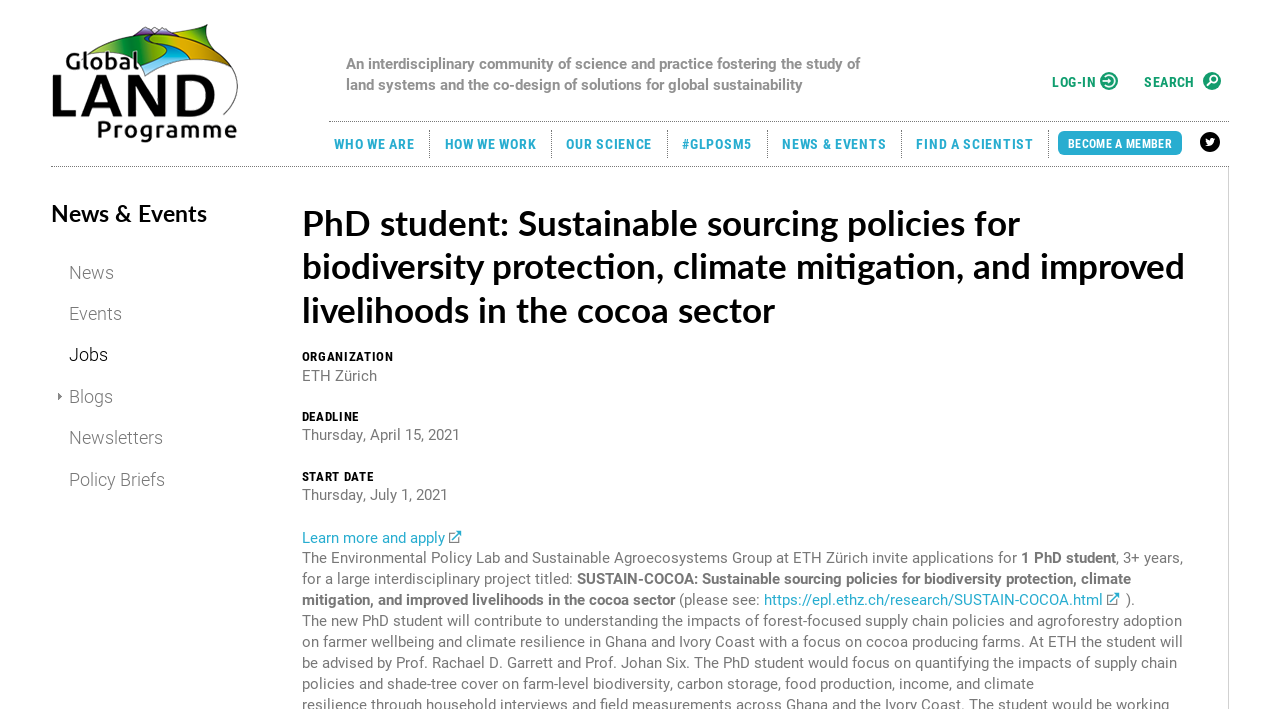Identify the bounding box coordinates of the clickable region to carry out the given instruction: "Search for something".

[0.885, 0.092, 0.954, 0.139]